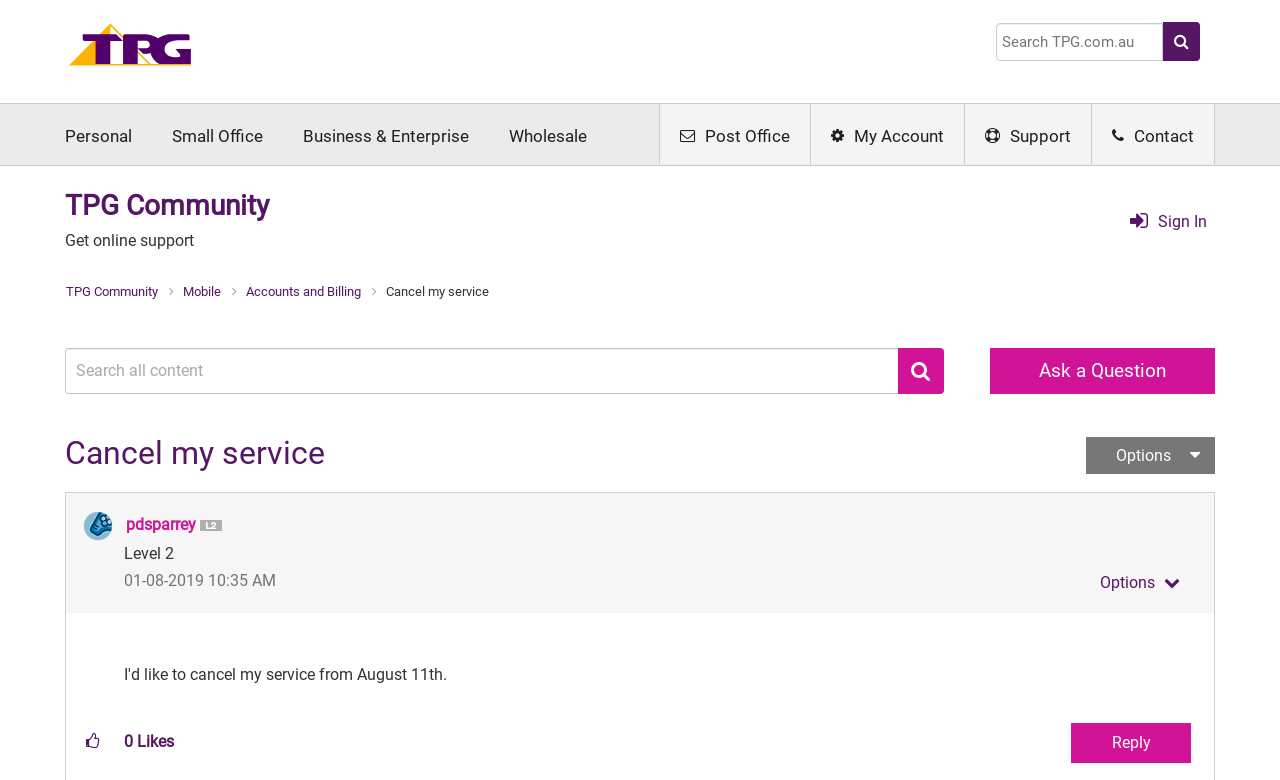Calculate the bounding box coordinates for the UI element based on the following description: "Business & Enterprise". Ensure the coordinates are four float numbers between 0 and 1, i.e., [left, top, right, bottom].

[0.237, 0.133, 0.366, 0.214]